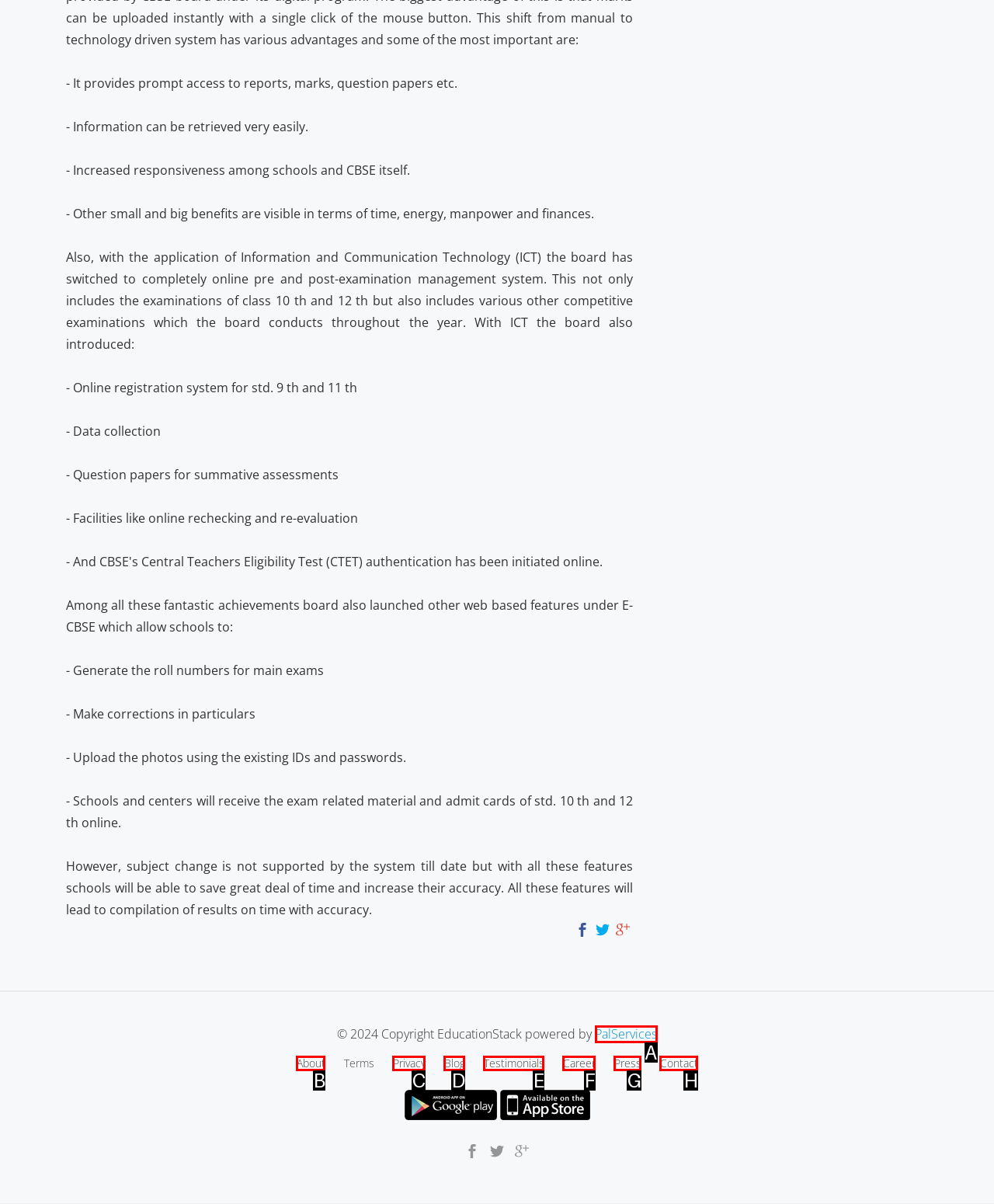What letter corresponds to the UI element described here: Contact
Reply with the letter from the options provided.

H